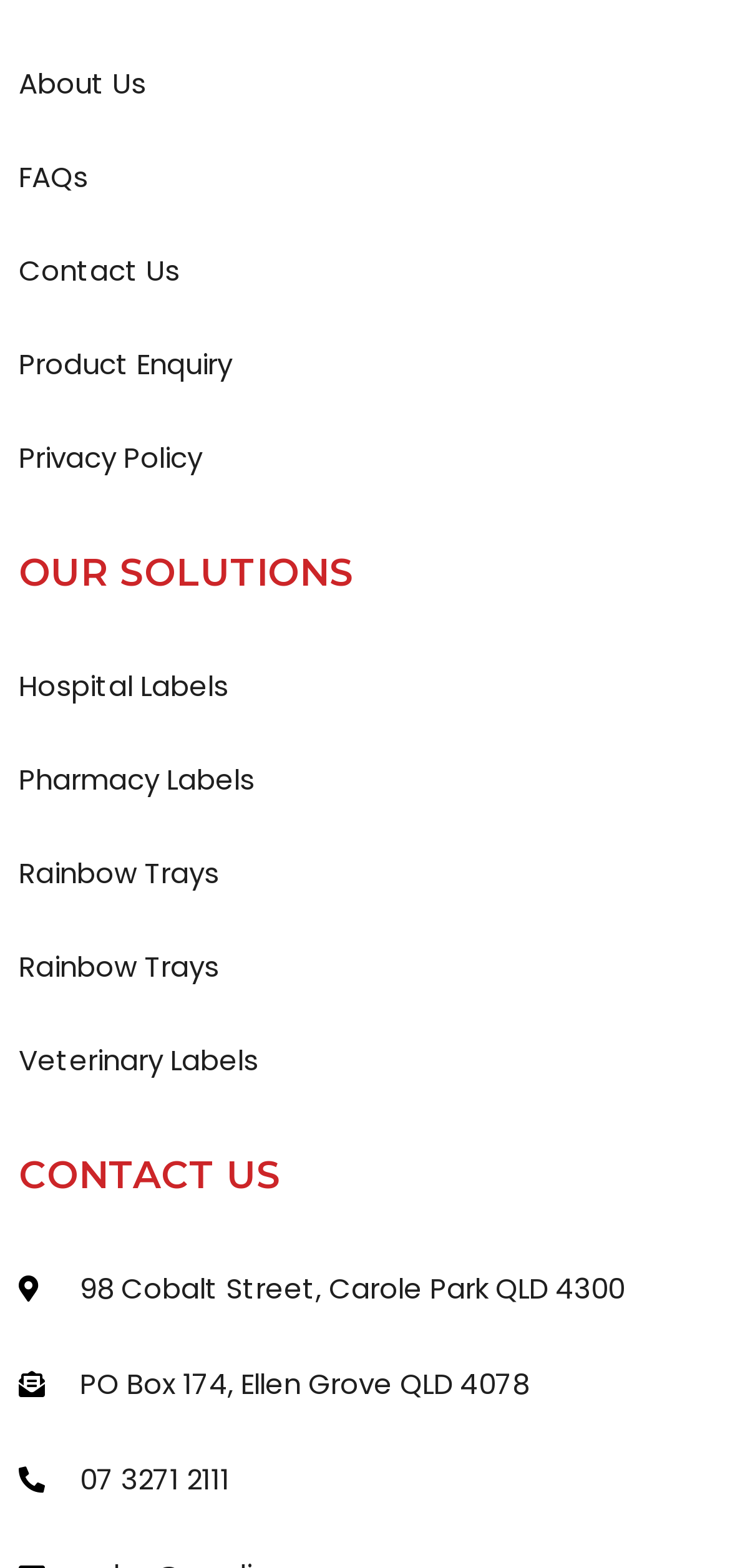Please identify the bounding box coordinates of the element's region that needs to be clicked to fulfill the following instruction: "view OUR SOLUTIONS". The bounding box coordinates should consist of four float numbers between 0 and 1, i.e., [left, top, right, bottom].

[0.026, 0.347, 0.974, 0.385]